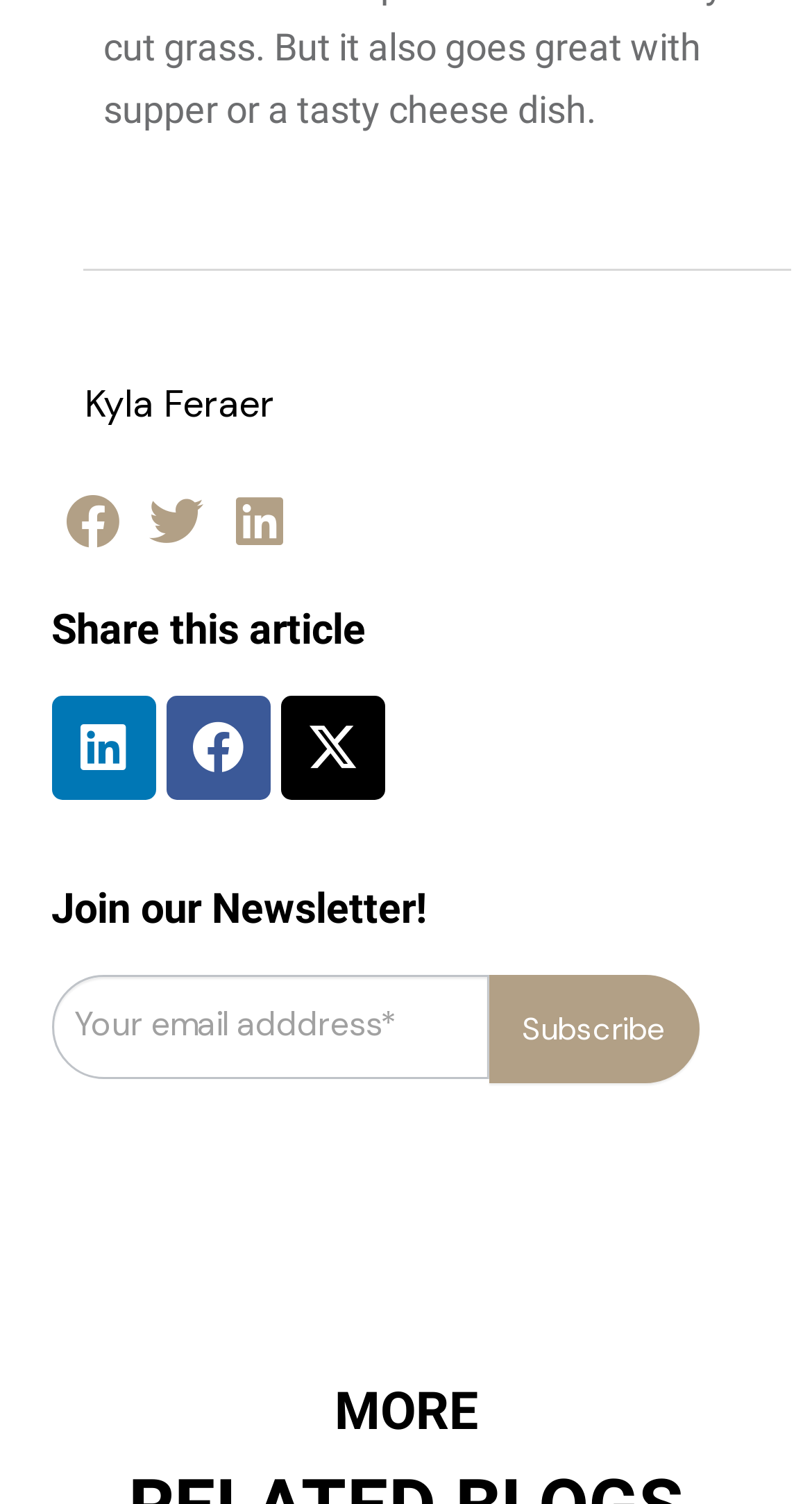Please find the bounding box for the UI component described as follows: "Kyla Feraer".

[0.063, 0.249, 0.937, 0.29]